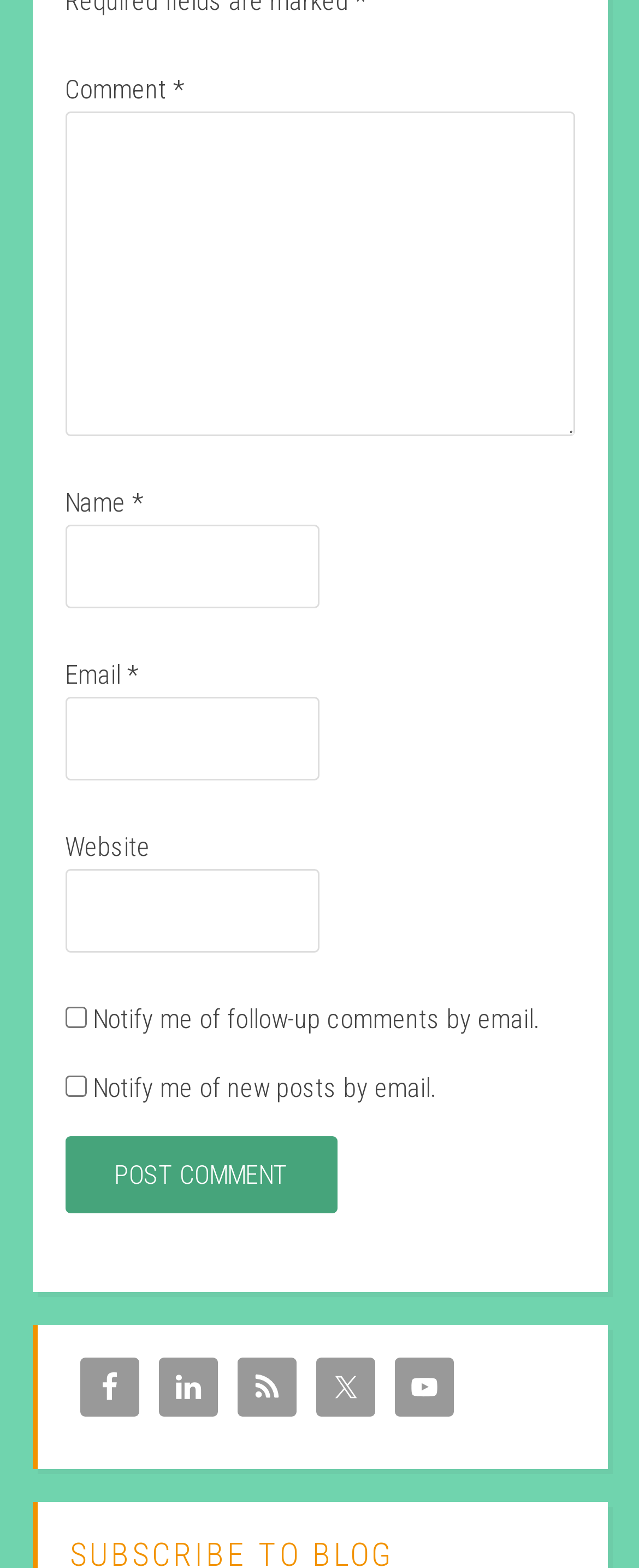How many text fields are there?
Give a one-word or short-phrase answer derived from the screenshot.

4